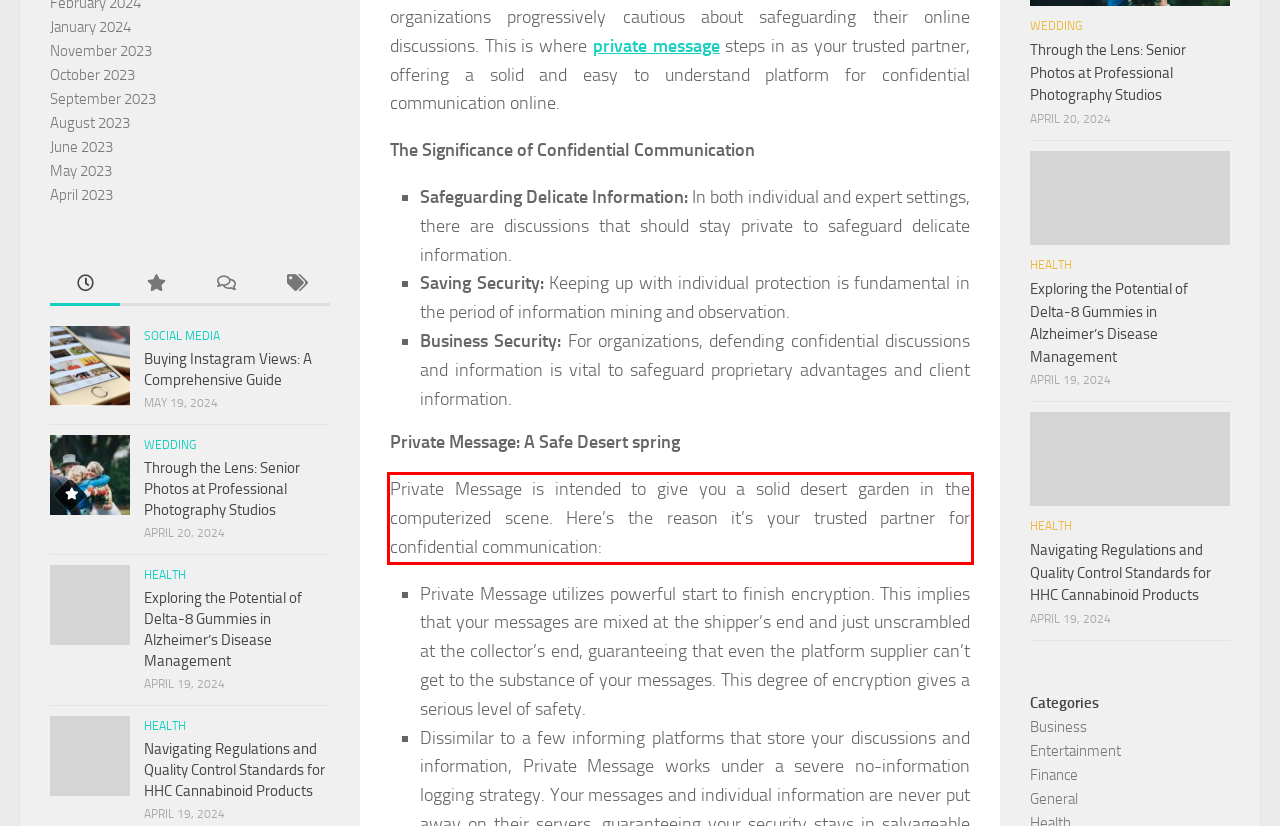Using the webpage screenshot, recognize and capture the text within the red bounding box.

Private Message is intended to give you a solid desert garden in the computerized scene. Here’s the reason it’s your trusted partner for confidential communication: